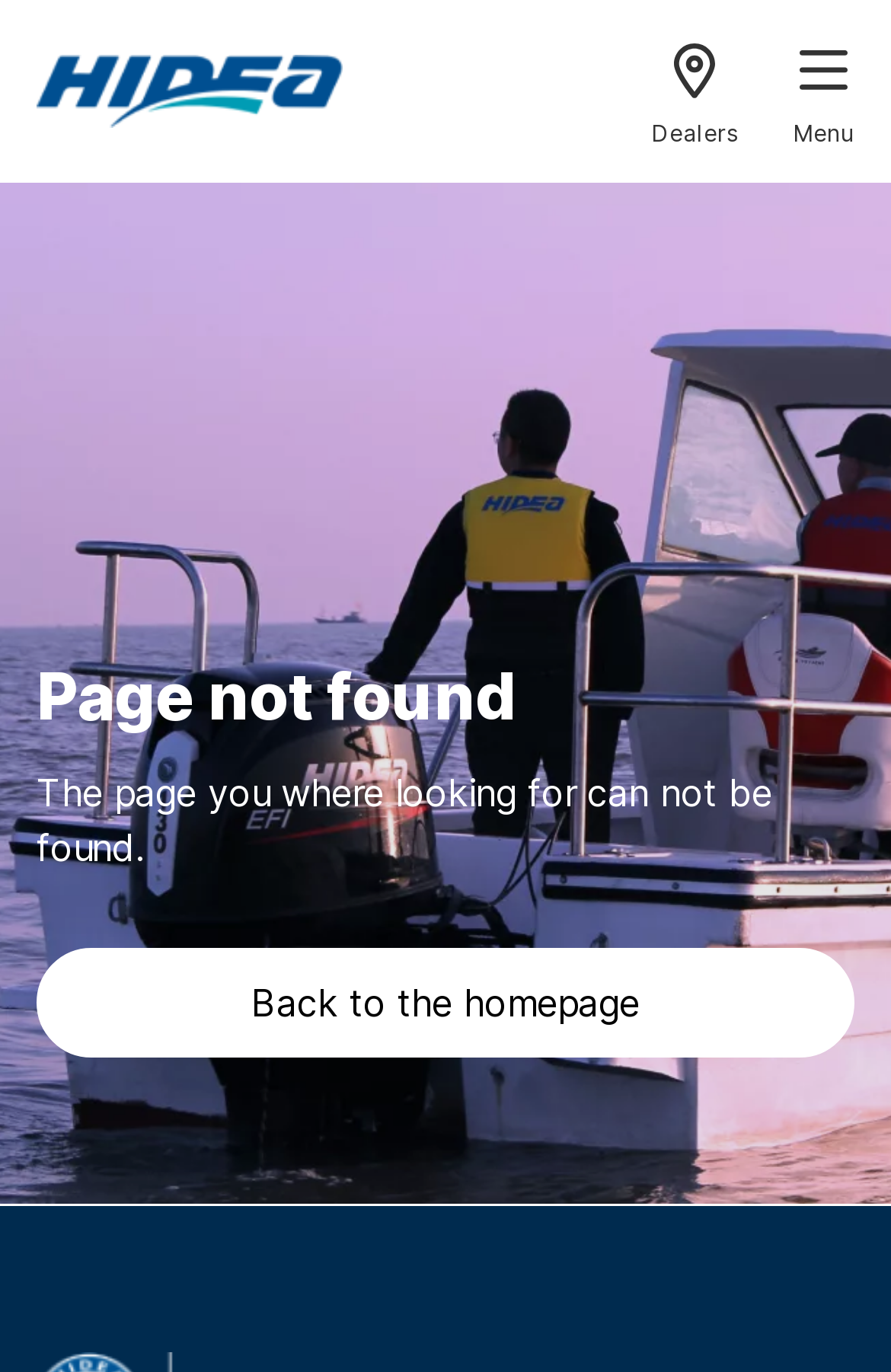What is the suggested action?
Please provide a single word or phrase answer based on the image.

Back to the homepage